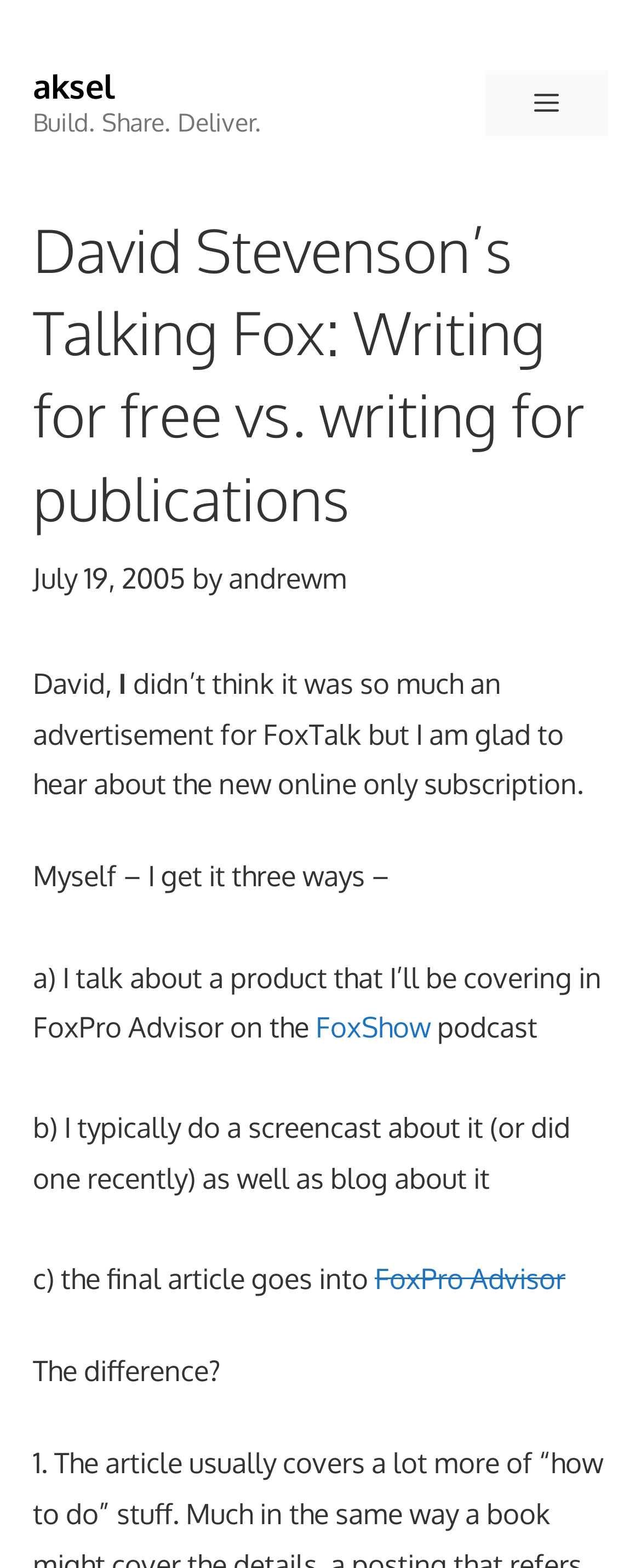What is the name of the author?
Based on the visual details in the image, please answer the question thoroughly.

The author's name is mentioned in the heading 'David Stevenson’s Talking Fox: Writing for free vs. writing for publications' which is located at the top of the webpage.